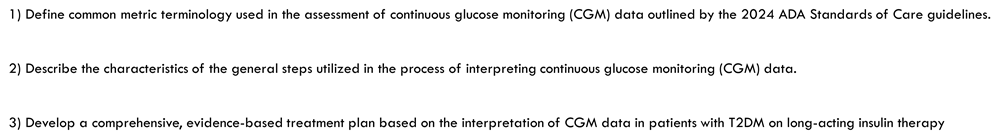What is the focus of the second objective?
Please analyze the image and answer the question with as much detail as possible.

The second objective focuses on describing the general steps utilized in interpreting CGM data, emphasizing the importance of understanding the nuances of glucose monitoring.